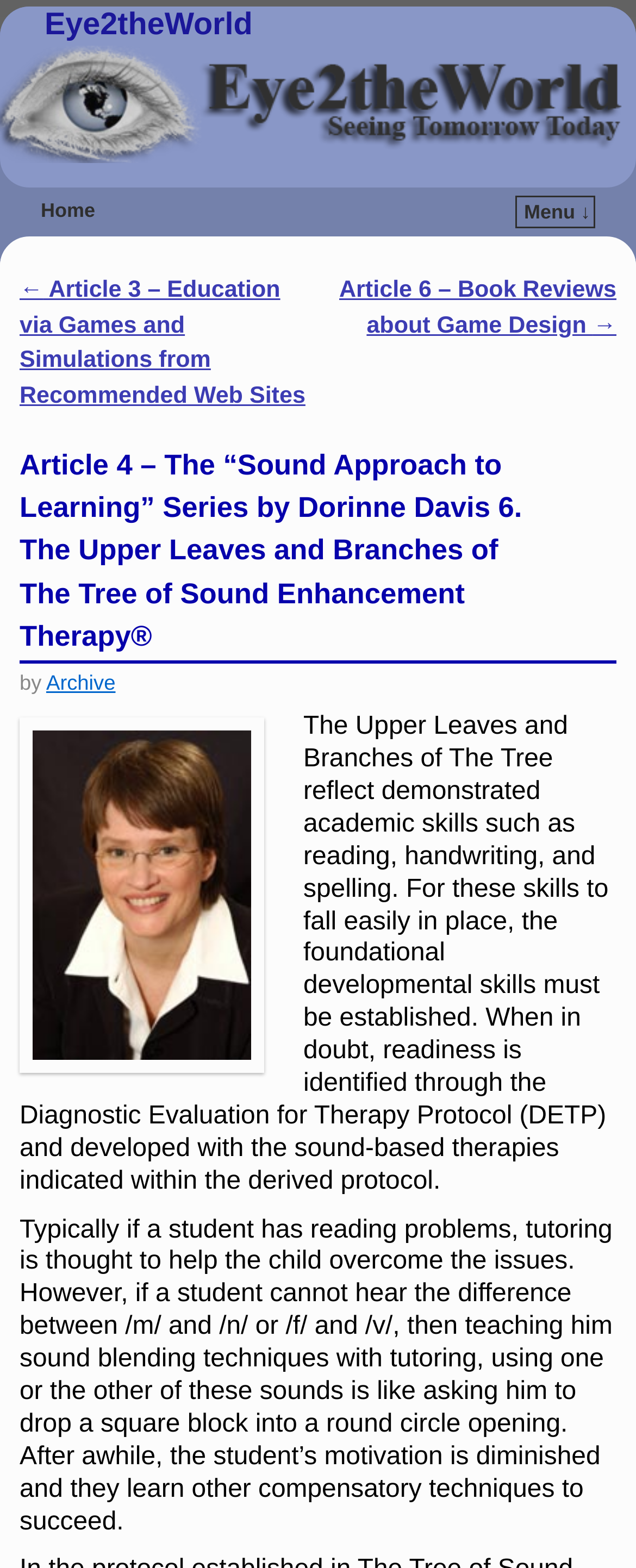Determine the bounding box coordinates of the target area to click to execute the following instruction: "view previous article."

[0.031, 0.177, 0.48, 0.261]